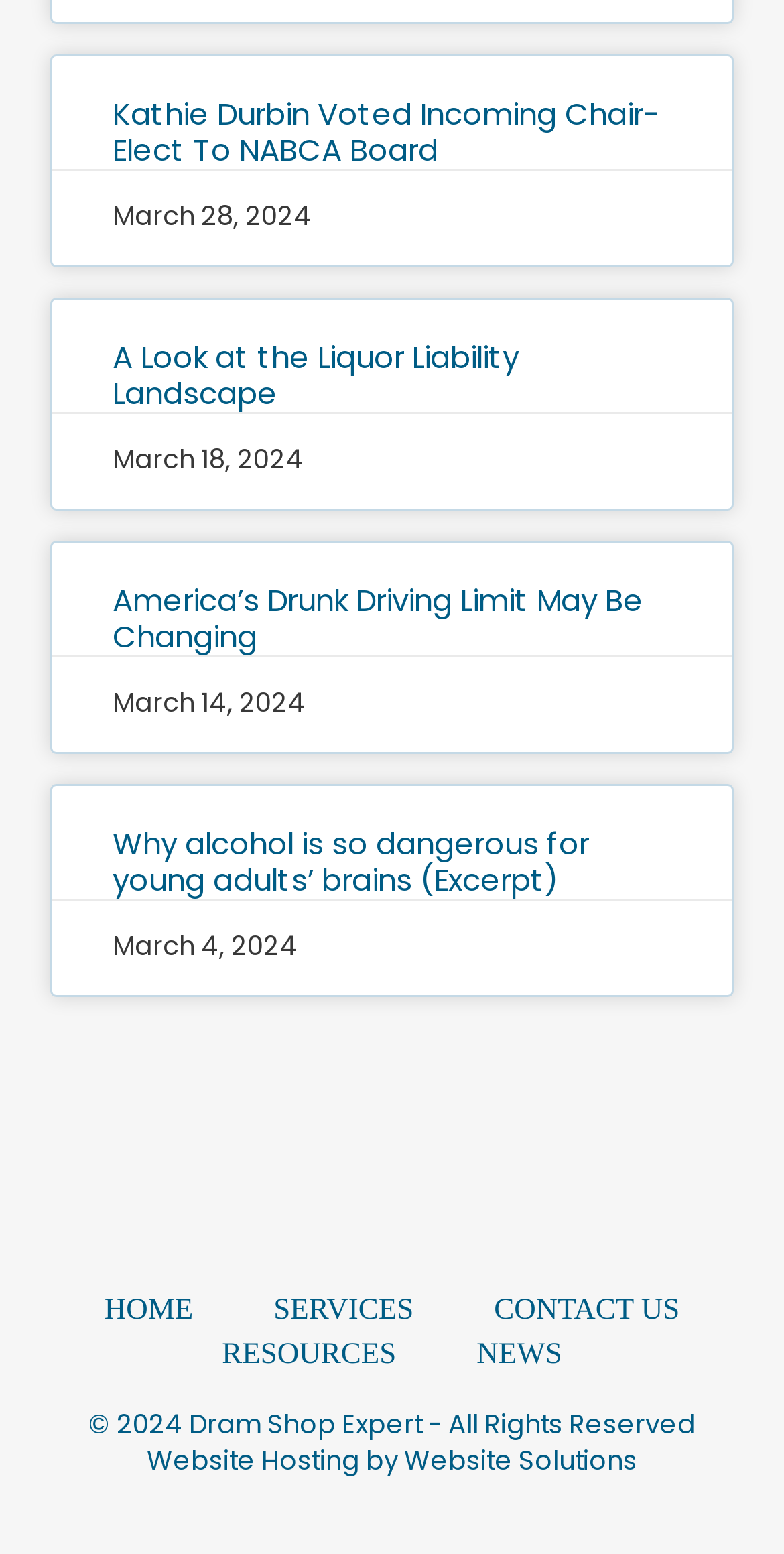Find the bounding box coordinates of the element I should click to carry out the following instruction: "read news about Kathie Durbin".

[0.144, 0.06, 0.841, 0.11]